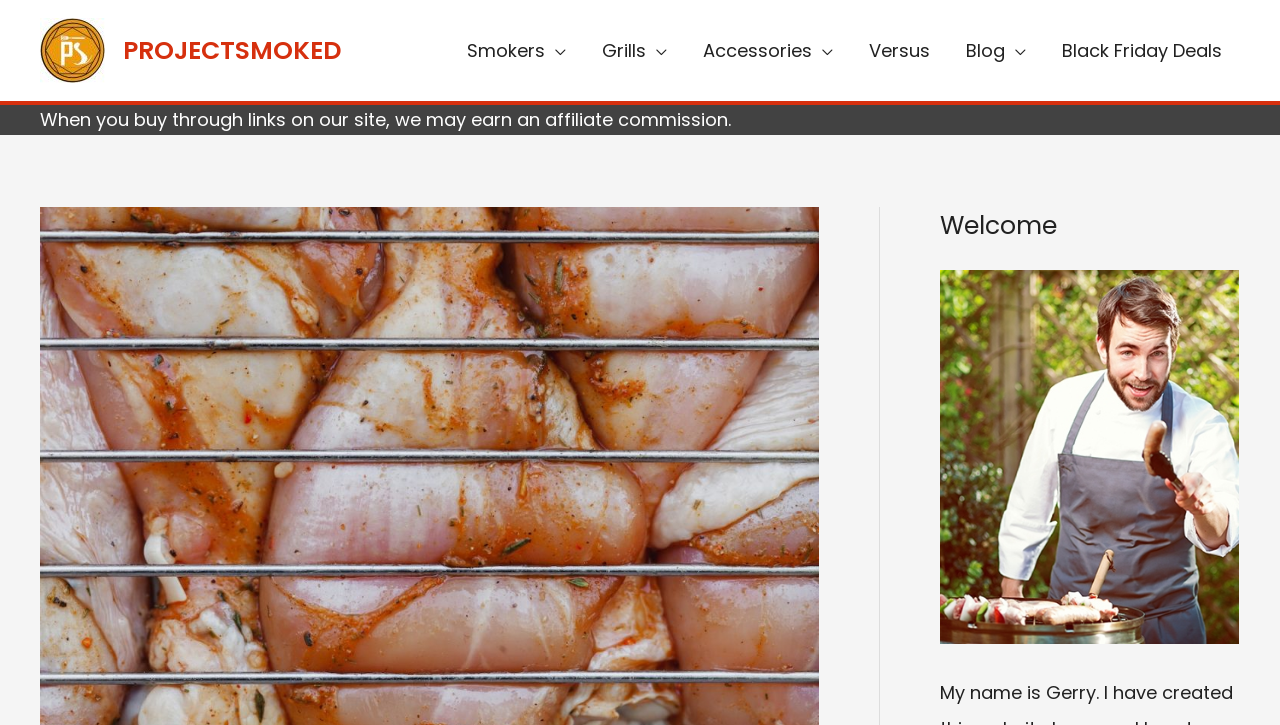Provide the bounding box coordinates of the HTML element this sentence describes: "Grills". The bounding box coordinates consist of four float numbers between 0 and 1, i.e., [left, top, right, bottom].

[0.456, 0.02, 0.535, 0.119]